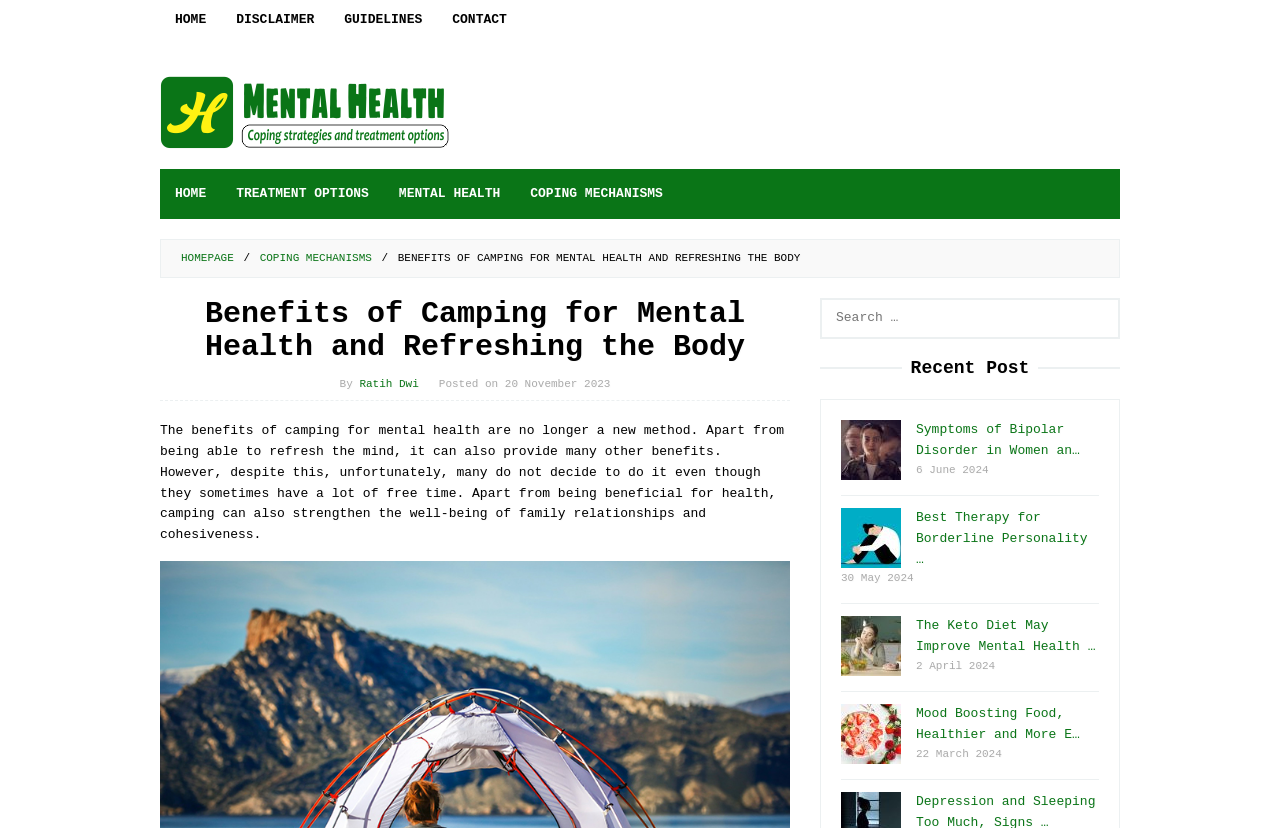What is the purpose of the search box?
Please provide a comprehensive answer based on the visual information in the image.

The search box is located in the top-right corner of the webpage, and it has a label 'Search for:'. This suggests that the purpose of the search box is to allow users to search for specific content within the webpage.